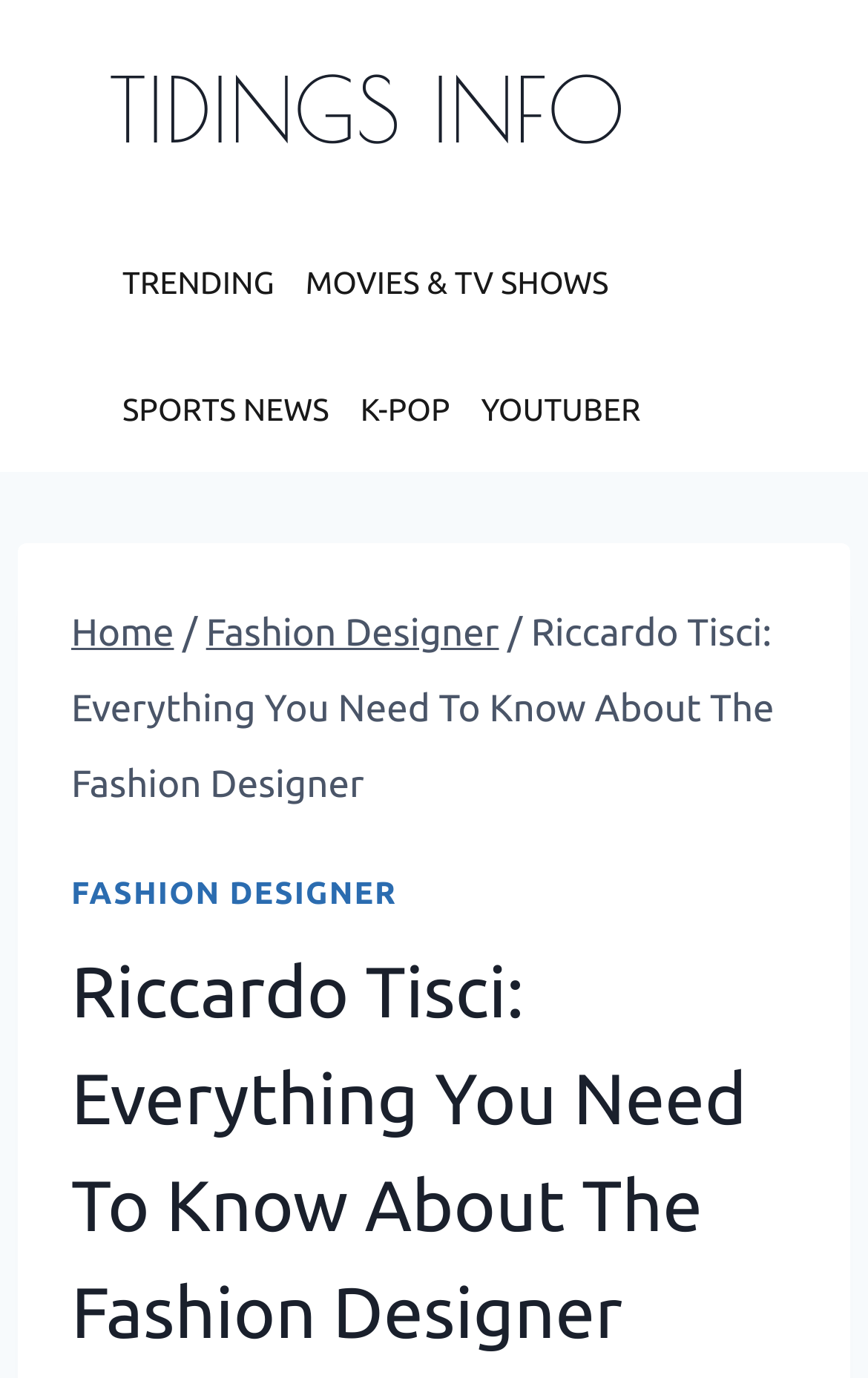Find and specify the bounding box coordinates that correspond to the clickable region for the instruction: "visit home page".

[0.082, 0.445, 0.2, 0.475]